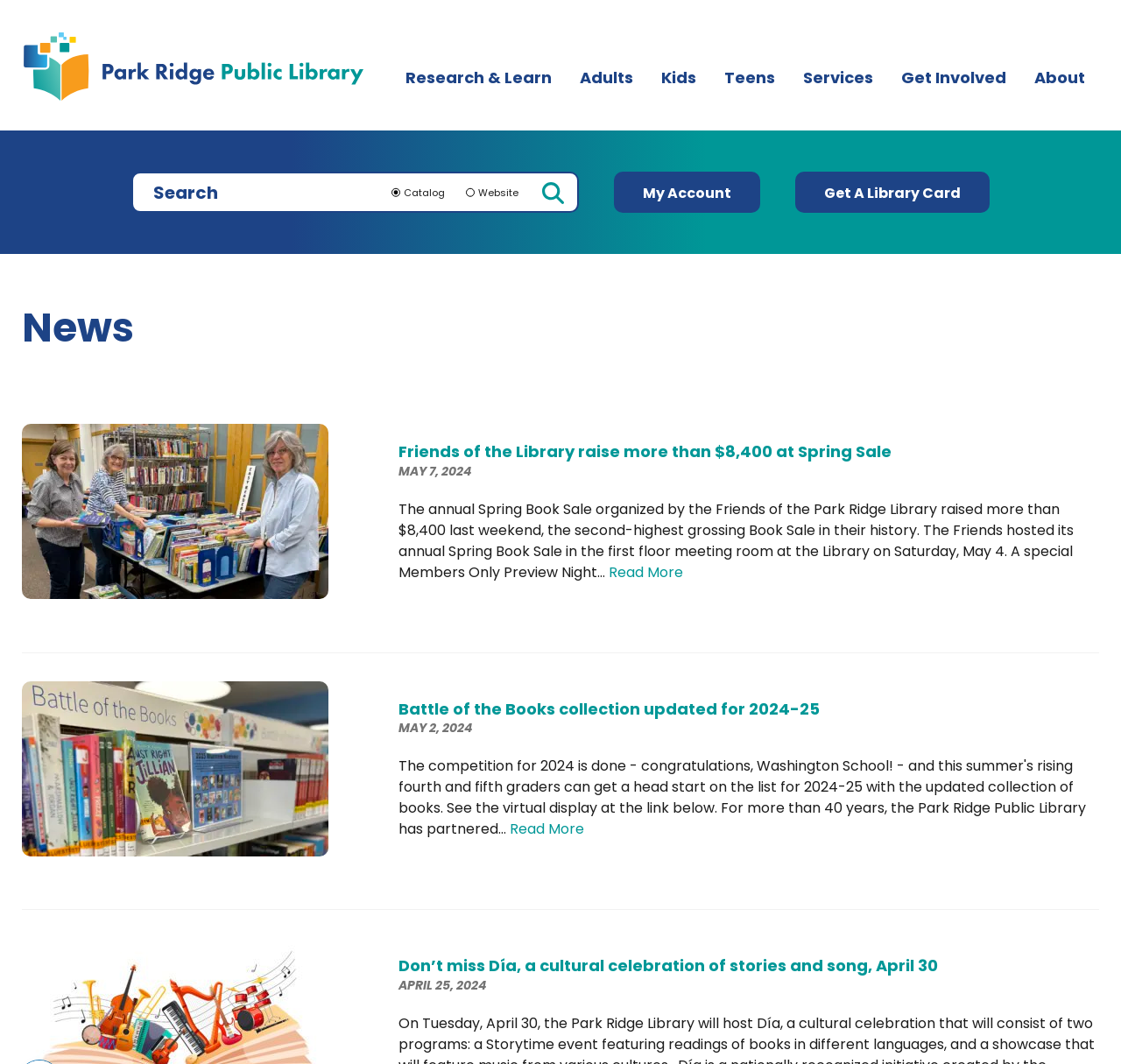Please answer the following question as detailed as possible based on the image: 
What is the purpose of the Friends of the Library?

The purpose of the Friends of the Library can be inferred from the article about the Spring Book Sale, which mentions that the event raised more than $8,400. This suggests that the Friends of the Library are involved in fundraising activities.